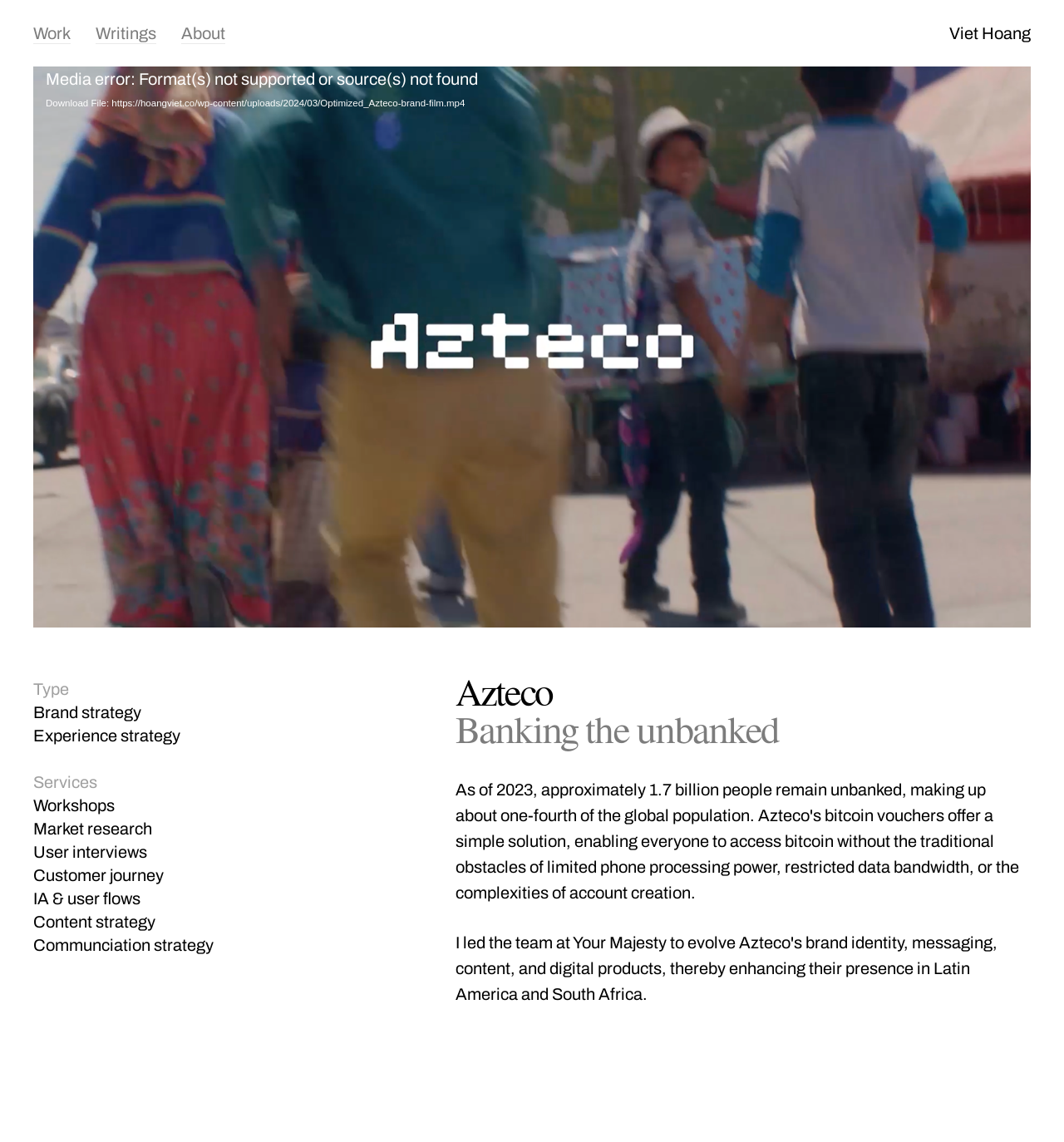Create a detailed narrative describing the layout and content of the webpage.

This webpage is about Azteco, a company that offers a solution to the unbanked population. At the top, there are four links: "Work", "Writings", "About", and "Viet Hoang", which are aligned horizontally. Below these links, there is a video player that takes up most of the width of the page, with a download file image and a link to download the file. 

To the right of the video player, there is a heading "Azteco Banking the unbanked" followed by a paragraph of text that explains the issue of unbanked people, stating that approximately 1.7 billion people remain unbanked, making up about one-fourth of the global population. 

Below the video player, there are several static text elements, including "Type", "Brand strategy", "Experience strategy", "Services", "Workshops", "Market research", "User interviews", "Customer journey", "IA & user flows", "Content strategy", and "Communciation strategy", which are aligned vertically and seem to be a list of services or strategies offered by Azteco.